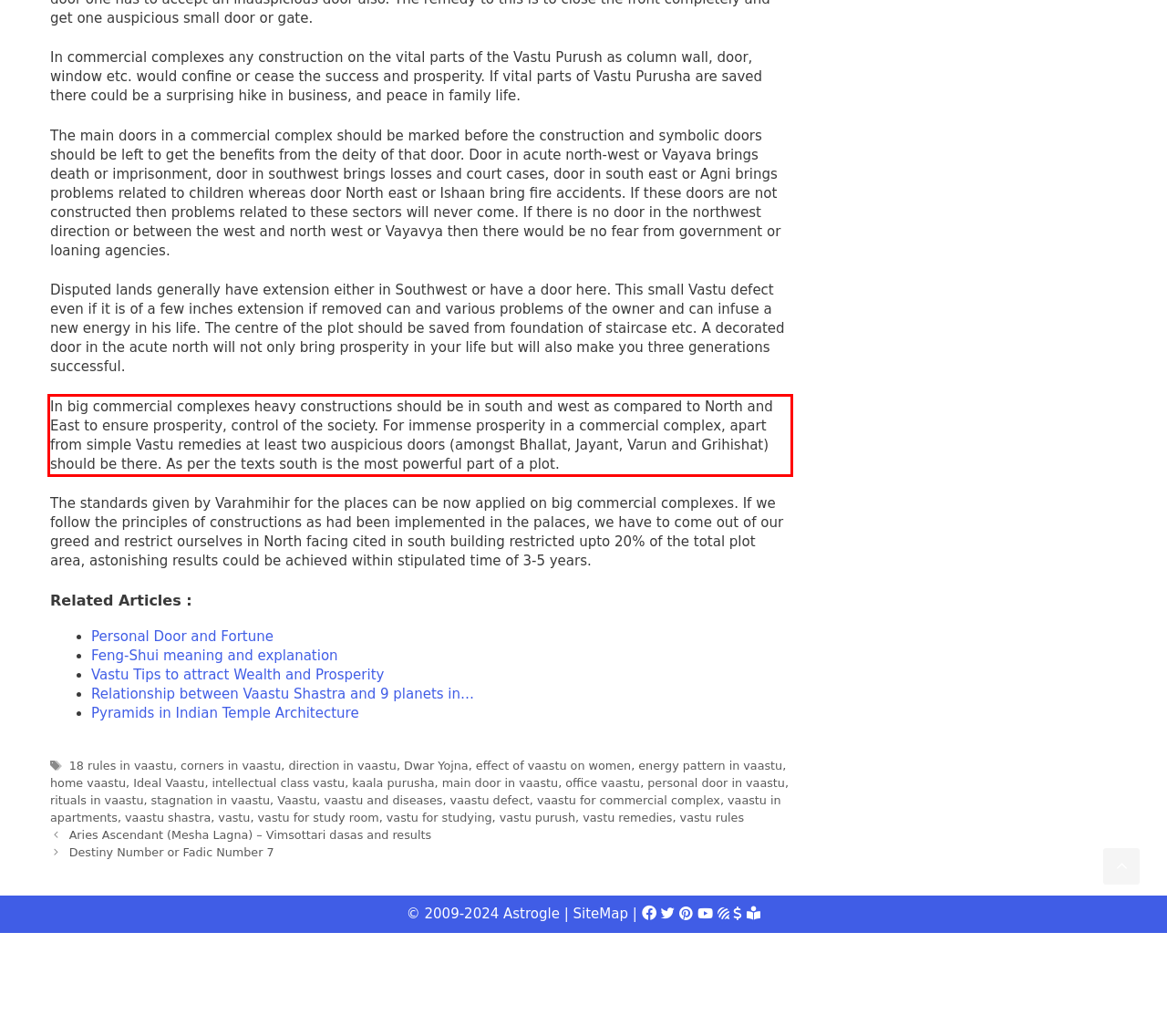Given a webpage screenshot, locate the red bounding box and extract the text content found inside it.

In big commercial complexes heavy constructions should be in south and west as compared to North and East to ensure prosperity, control of the society. For immense prosperity in a commercial complex, apart from simple Vastu remedies at least two auspicious doors (amongst Bhallat, Jayant, Varun and Grihishat) should be there. As per the texts south is the most powerful part of a plot.